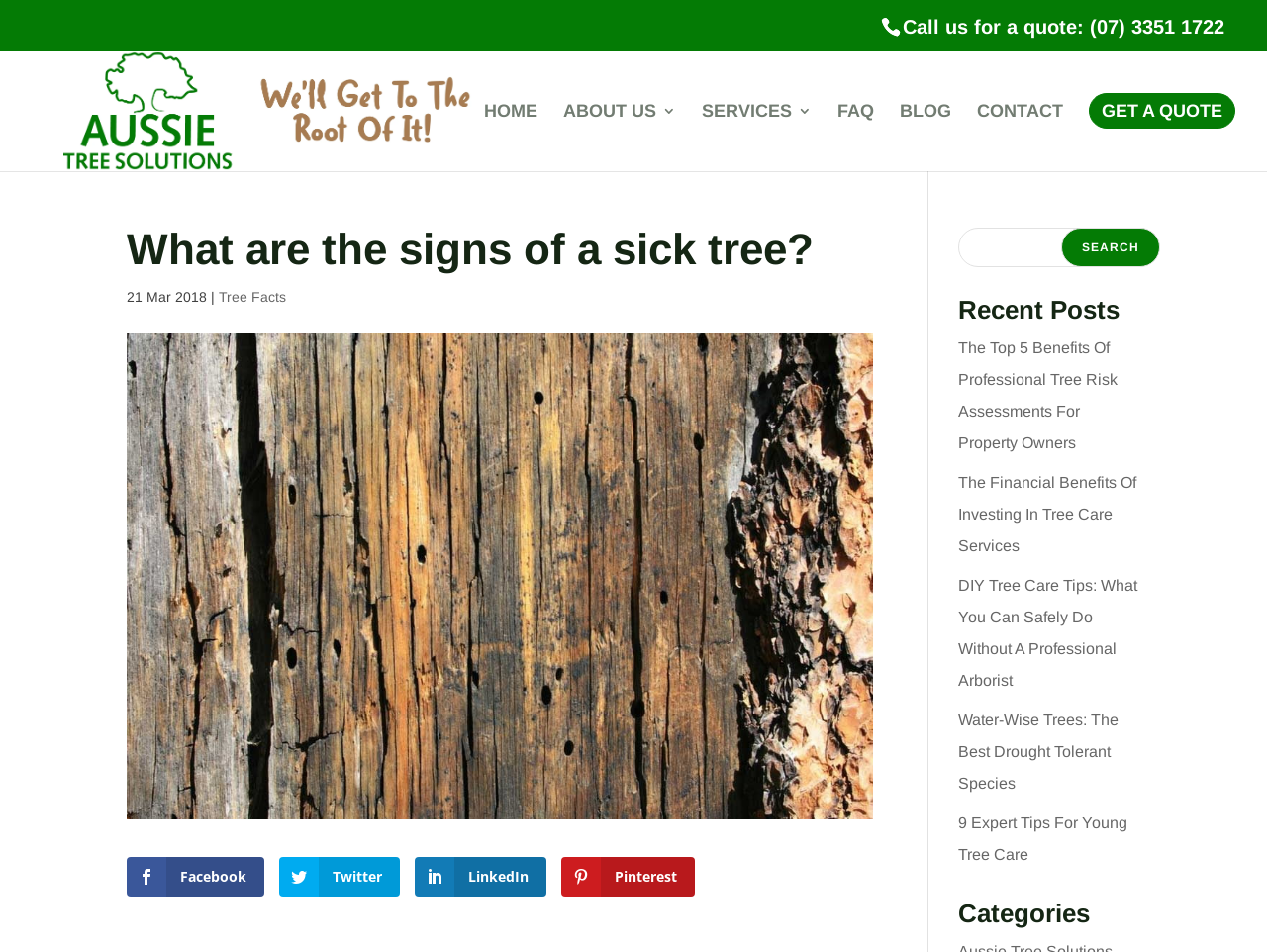Please determine the headline of the webpage and provide its content.

What are the signs of a sick tree?